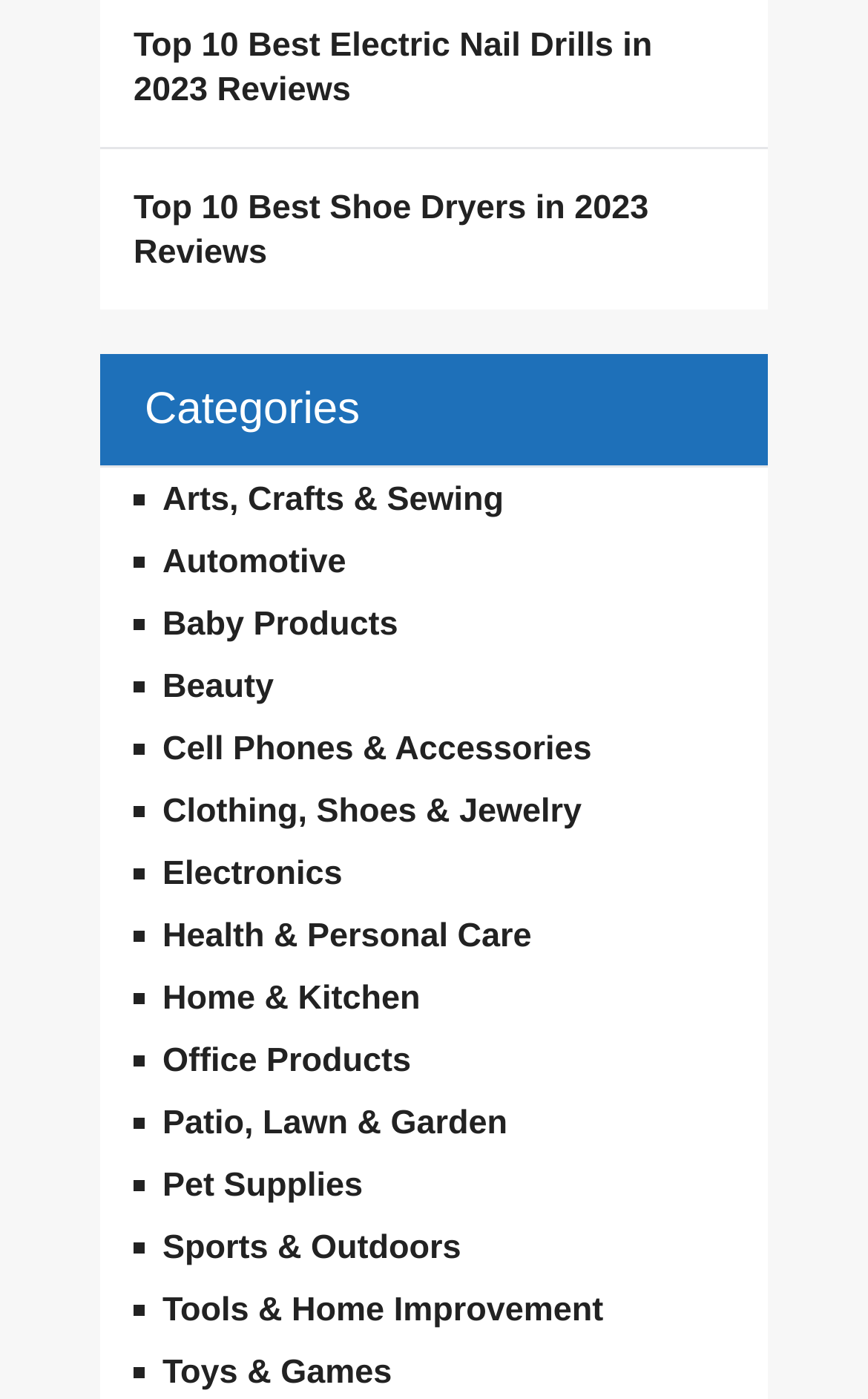What is the first category listed under 'Categories'?
Based on the image, respond with a single word or phrase.

Arts, Crafts & Sewing